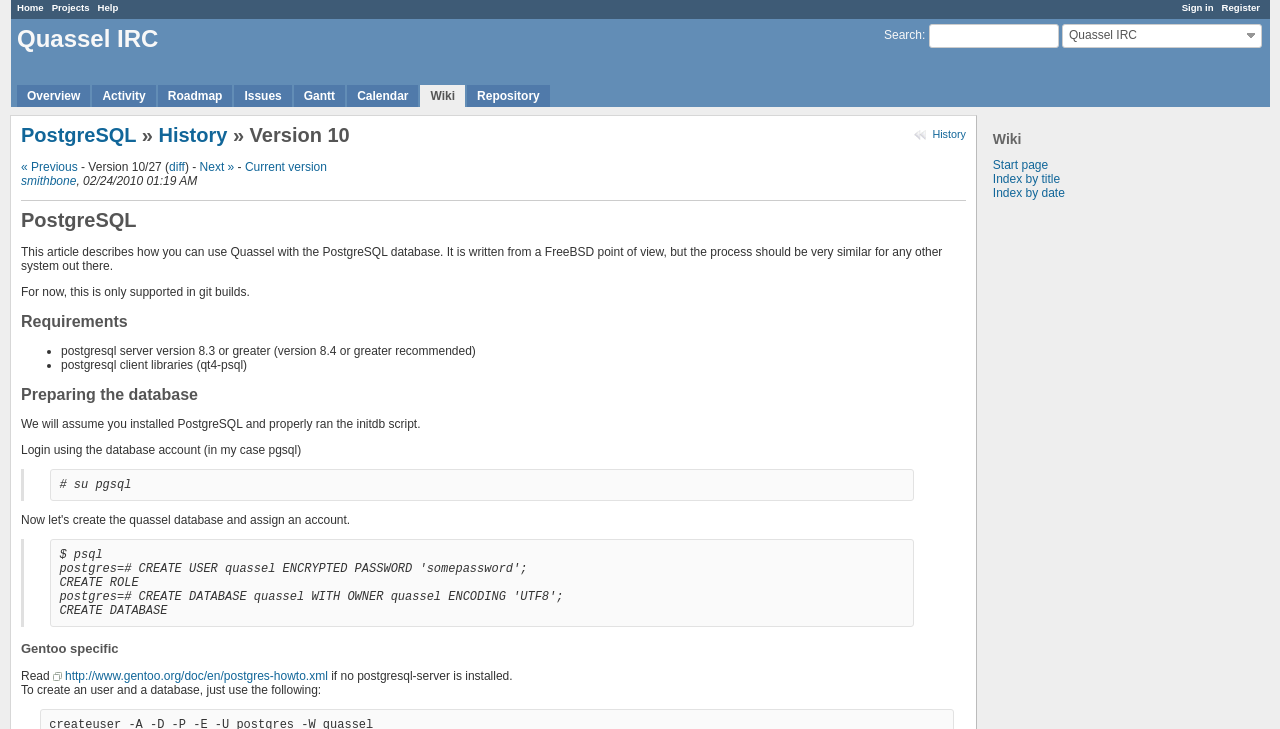Identify the bounding box coordinates of the specific part of the webpage to click to complete this instruction: "Go to the project overview".

[0.013, 0.116, 0.071, 0.147]